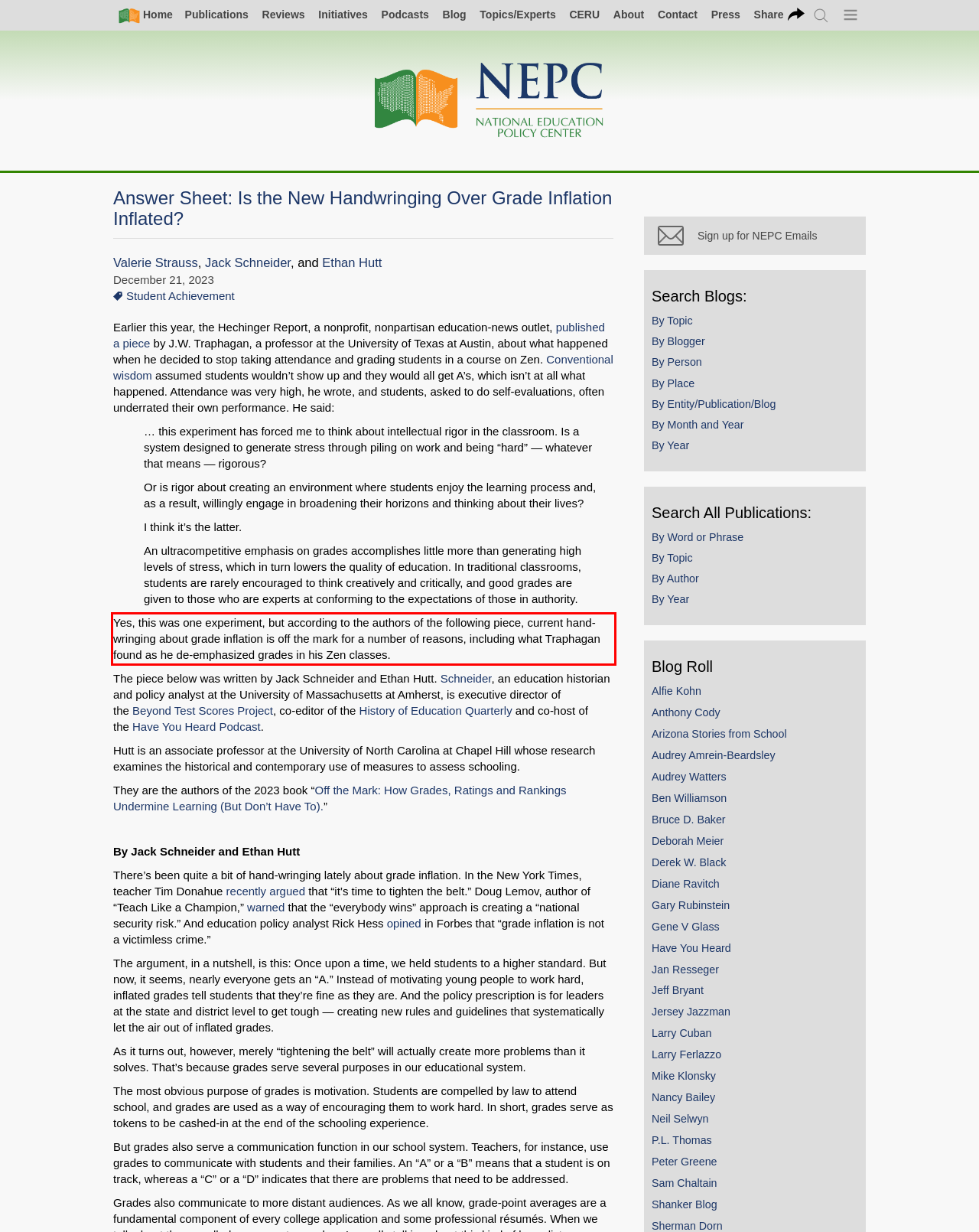Please look at the screenshot provided and find the red bounding box. Extract the text content contained within this bounding box.

Yes, this was one experiment, but according to the authors of the following piece, current hand-wringing about grade inflation is off the mark for a number of reasons, including what Traphagan found as he de-emphasized grades in his Zen classes.